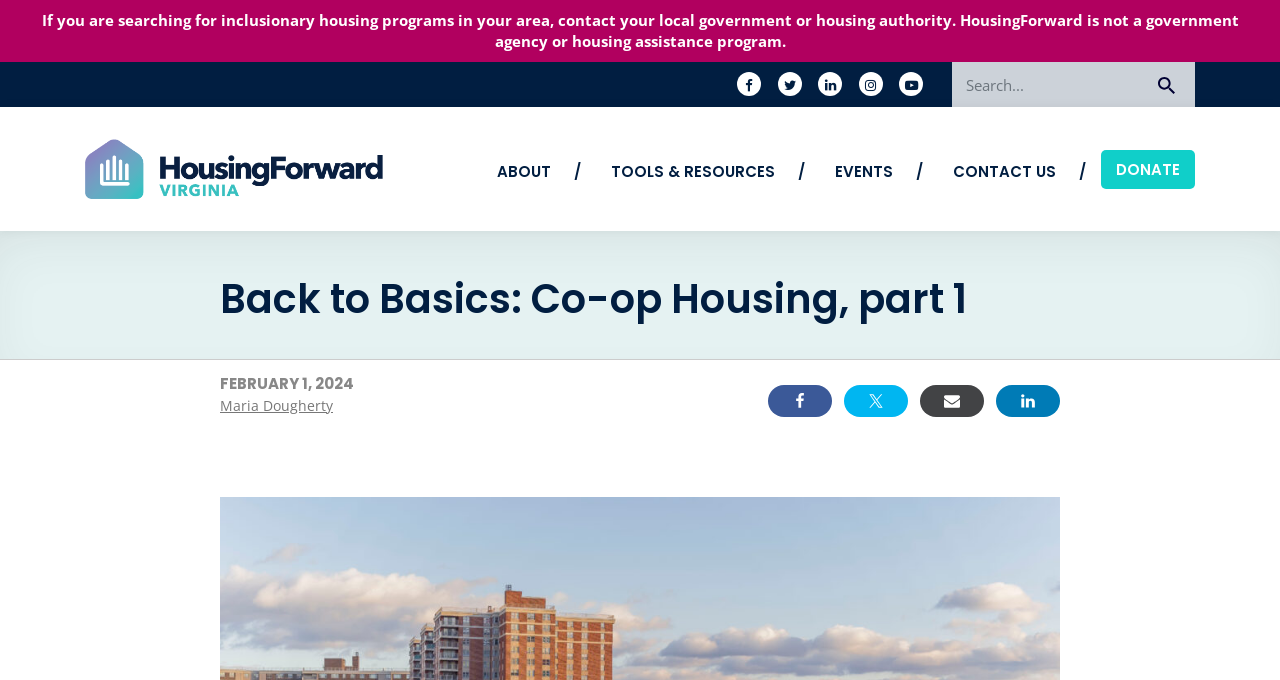Locate the bounding box coordinates of the area that needs to be clicked to fulfill the following instruction: "Share on Twitter". The coordinates should be in the format of four float numbers between 0 and 1, namely [left, top, right, bottom].

[0.659, 0.566, 0.709, 0.613]